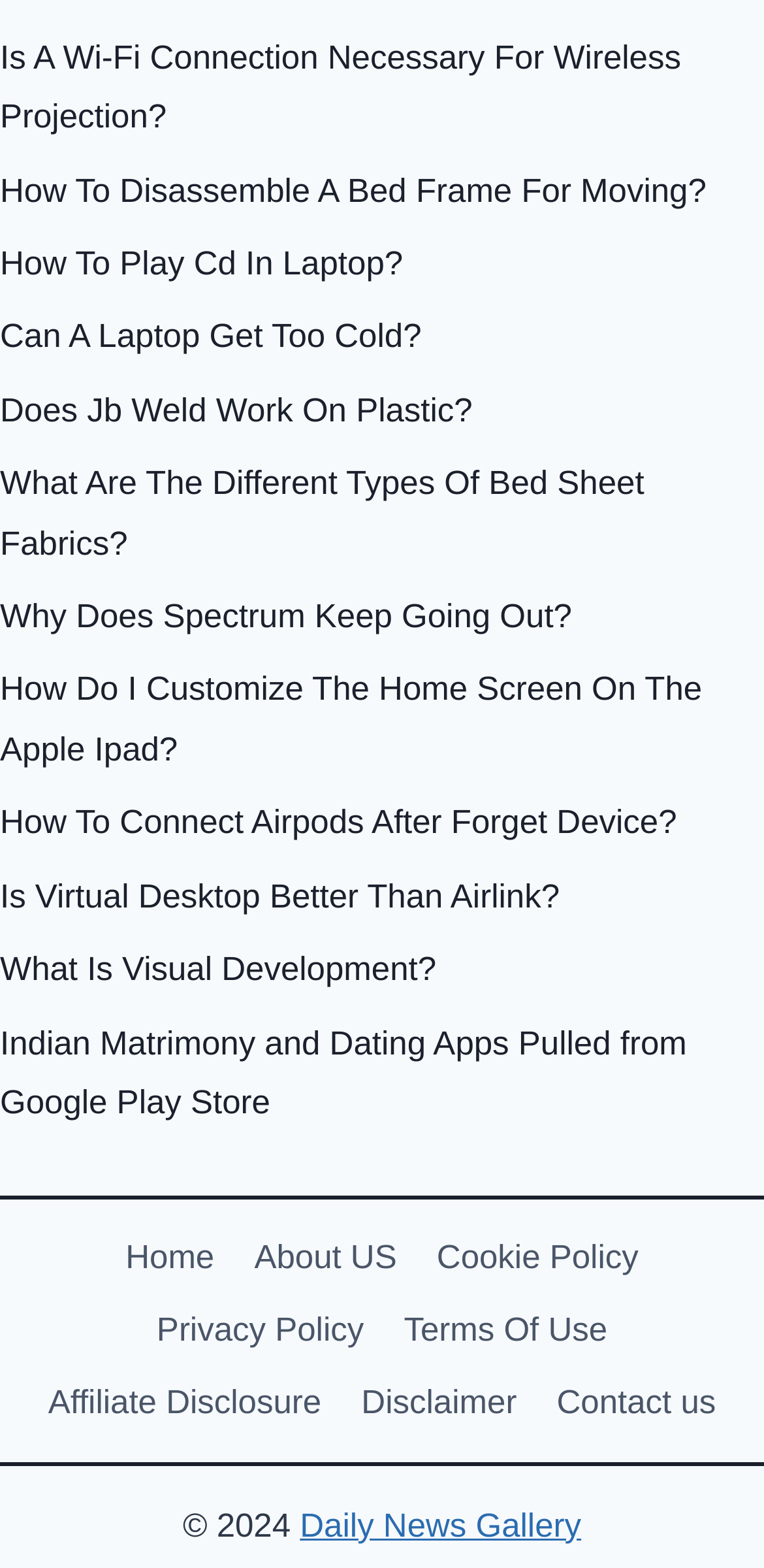How many links are in the footer navigation?
Please provide a single word or phrase answer based on the image.

9